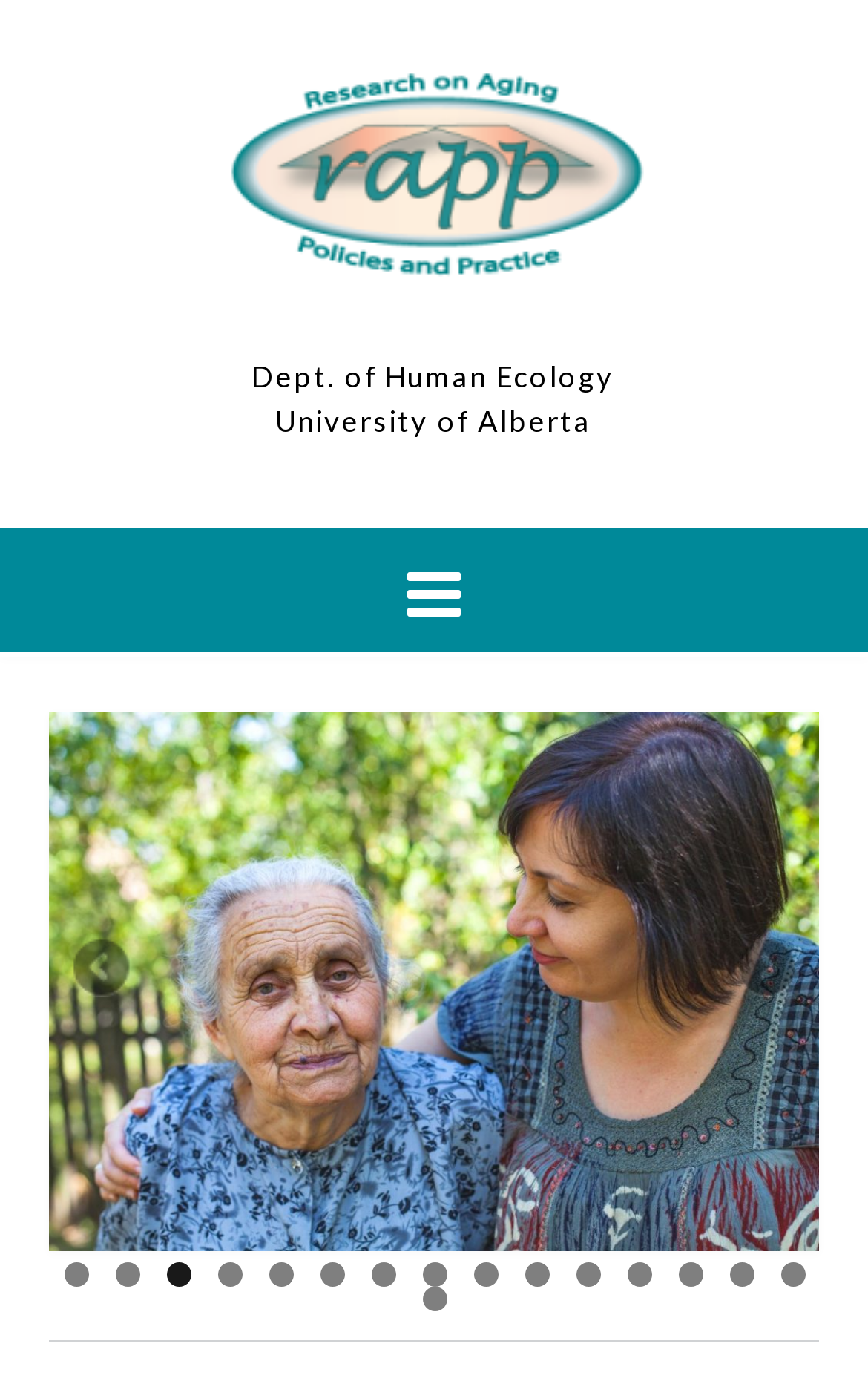Predict the bounding box coordinates of the area that should be clicked to accomplish the following instruction: "Go to the Dept. of Human Ecology webpage". The bounding box coordinates should consist of four float numbers between 0 and 1, i.e., [left, top, right, bottom].

[0.29, 0.26, 0.708, 0.286]